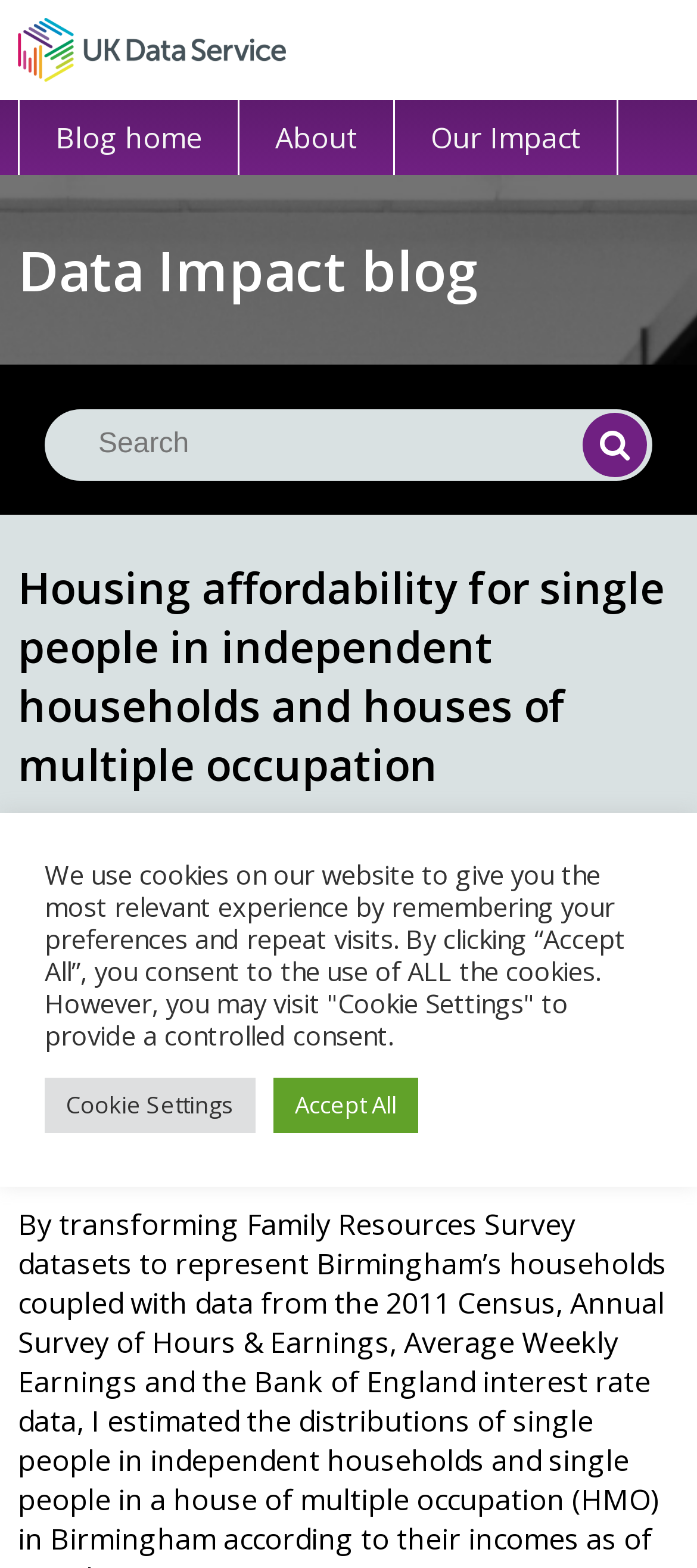Provide a short answer using a single word or phrase for the following question: 
What is the purpose of the search box?

To search the website